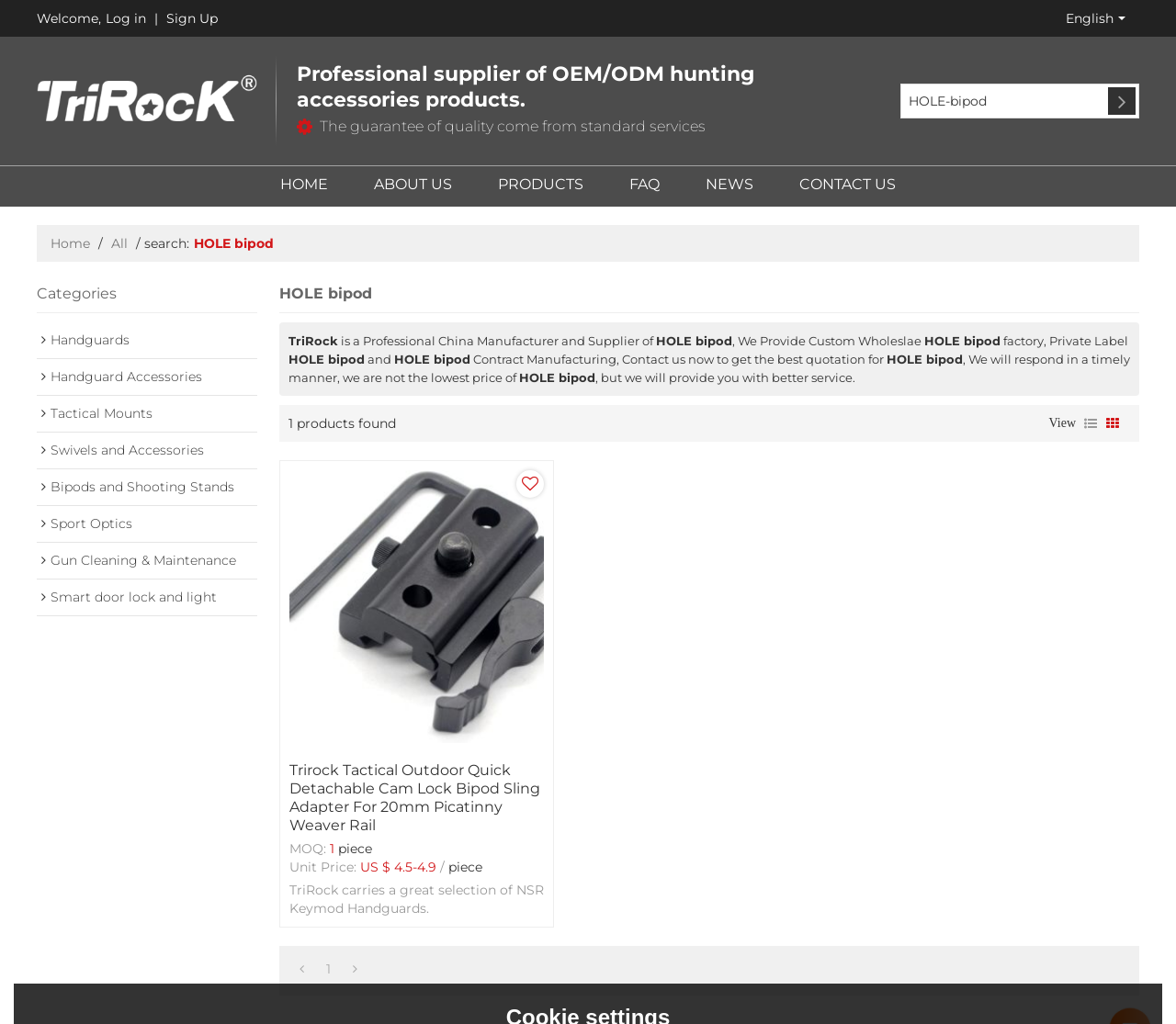Provide the bounding box coordinates of the section that needs to be clicked to accomplish the following instruction: "Contact Us."

None